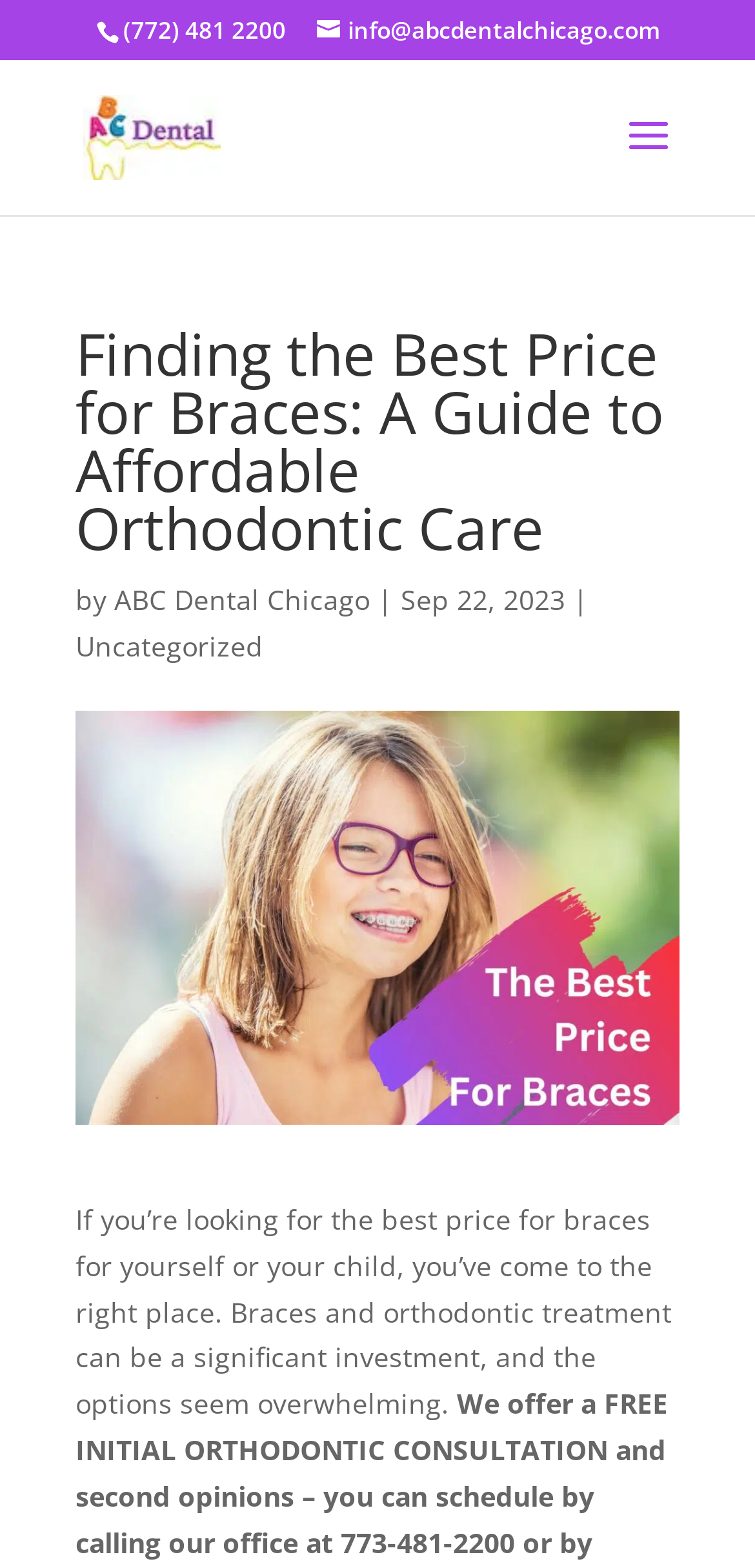What is the date of the article?
Please ensure your answer to the question is detailed and covers all necessary aspects.

The date of the article can be found in the text 'Sep 22, 2023' which is located below the main heading of the webpage.